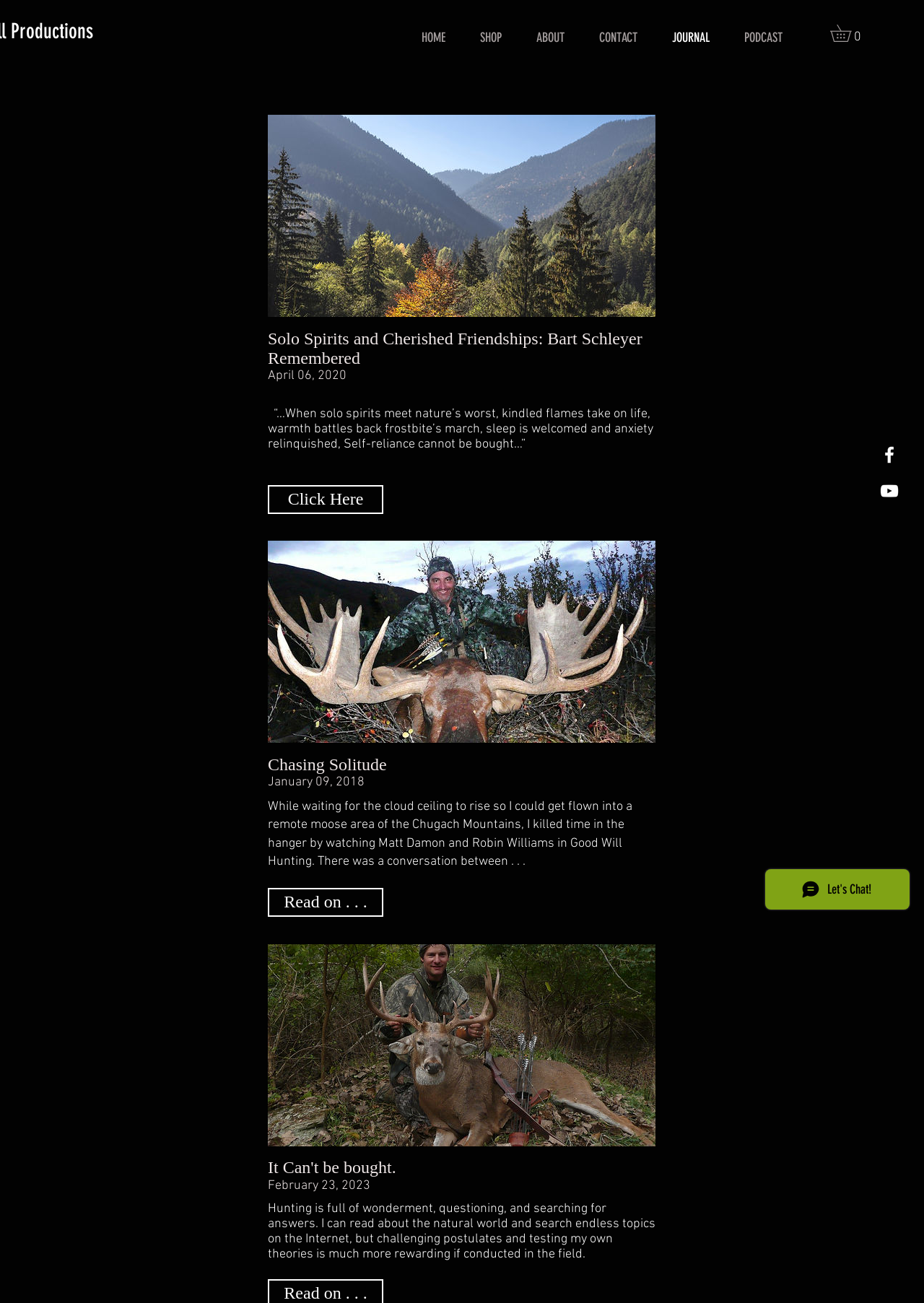Determine the bounding box coordinates of the section I need to click to execute the following instruction: "Click the Click Here button". Provide the coordinates as four float numbers between 0 and 1, i.e., [left, top, right, bottom].

[0.29, 0.372, 0.415, 0.394]